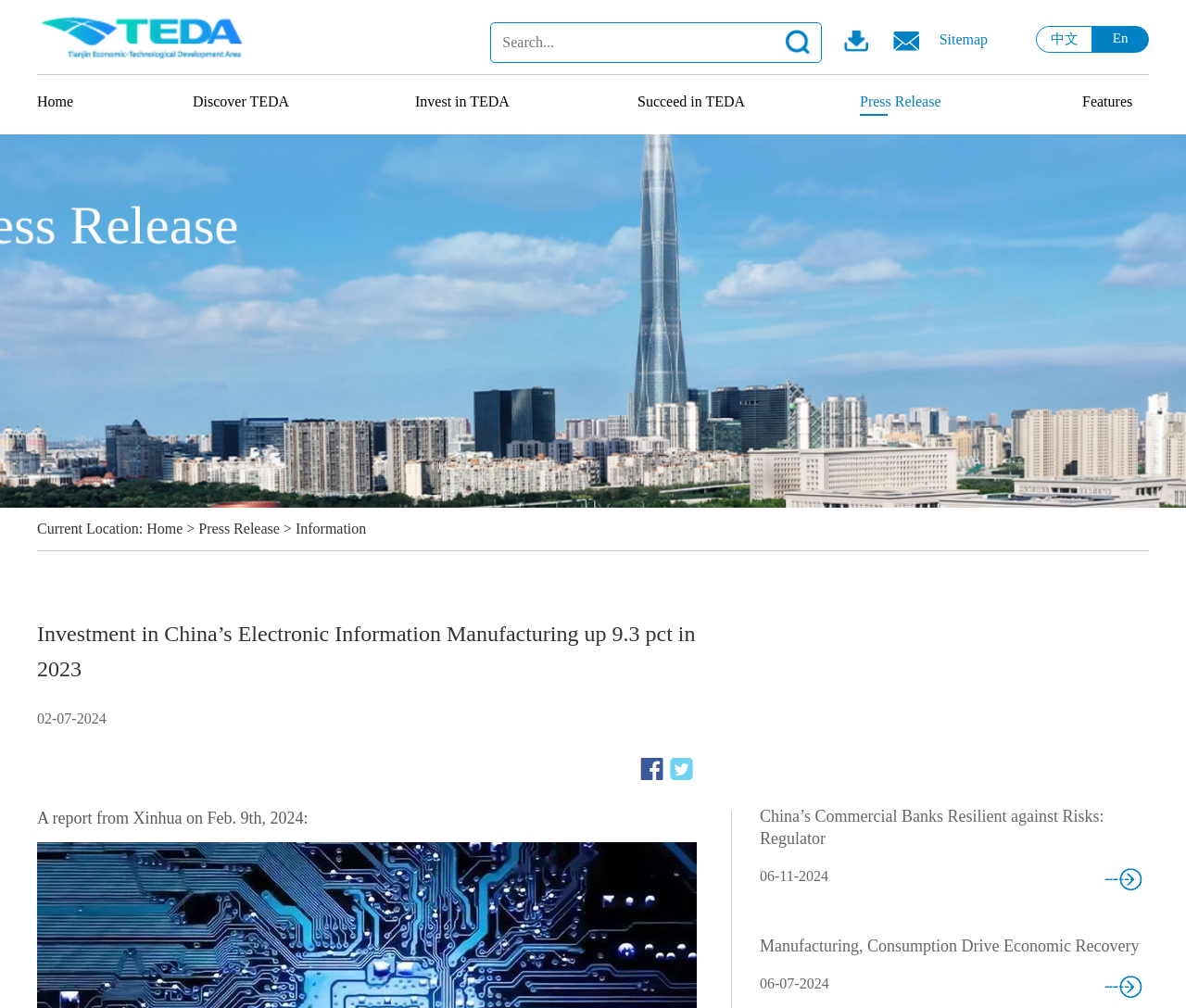Analyze the image and deliver a detailed answer to the question: What is the current location of the webpage?

I determined the current location of the webpage by looking at the breadcrumbs at the top of the webpage, which shows 'Home > Press Release > Information', indicating that the current location is Press Release.